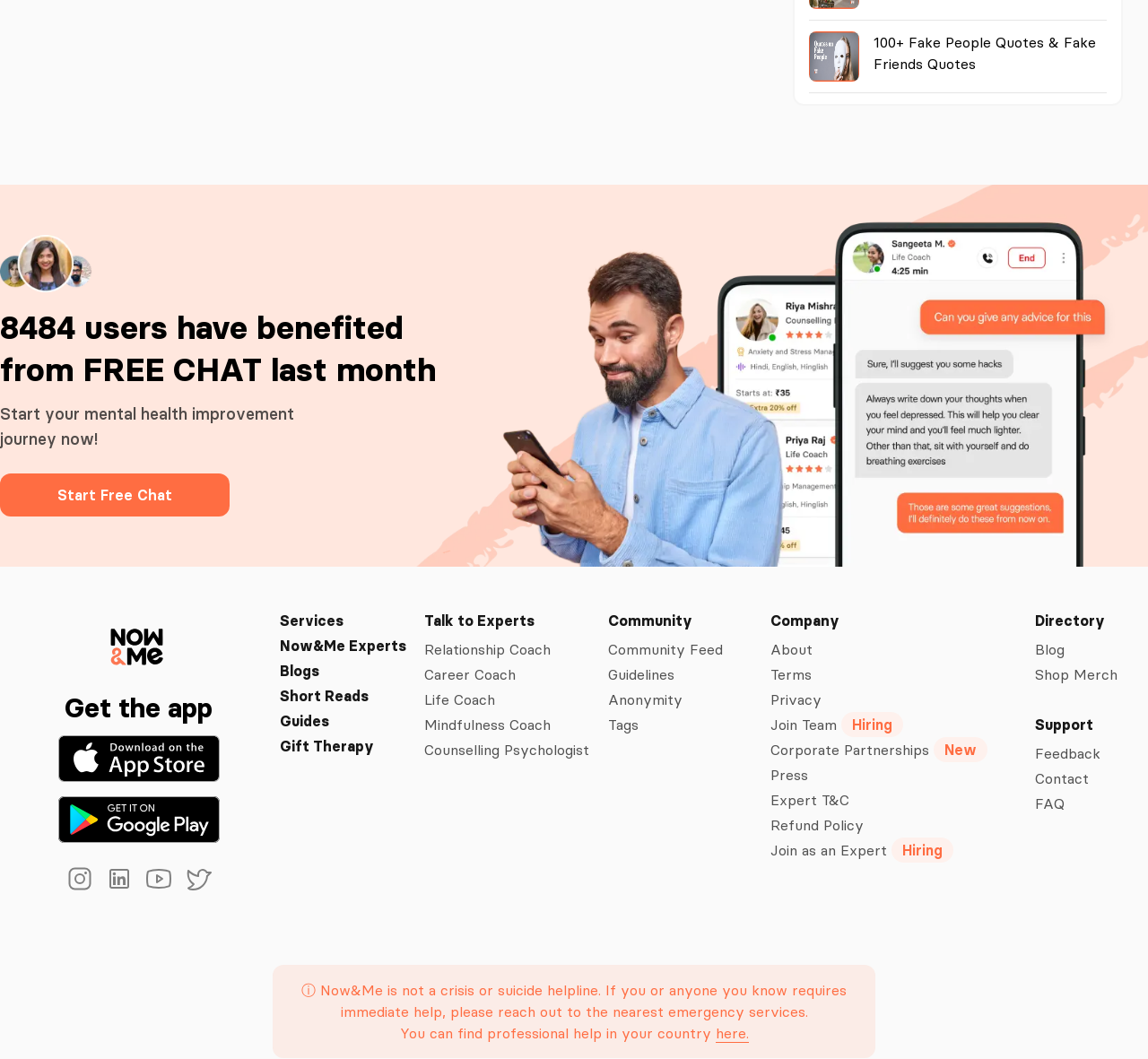What can users do on this website?
Answer the question with a detailed and thorough explanation.

Users can start a free chat, talk to experts, join a community, and access various resources and services related to mental health improvement. The website also provides links to download mobile apps and access social media platforms.